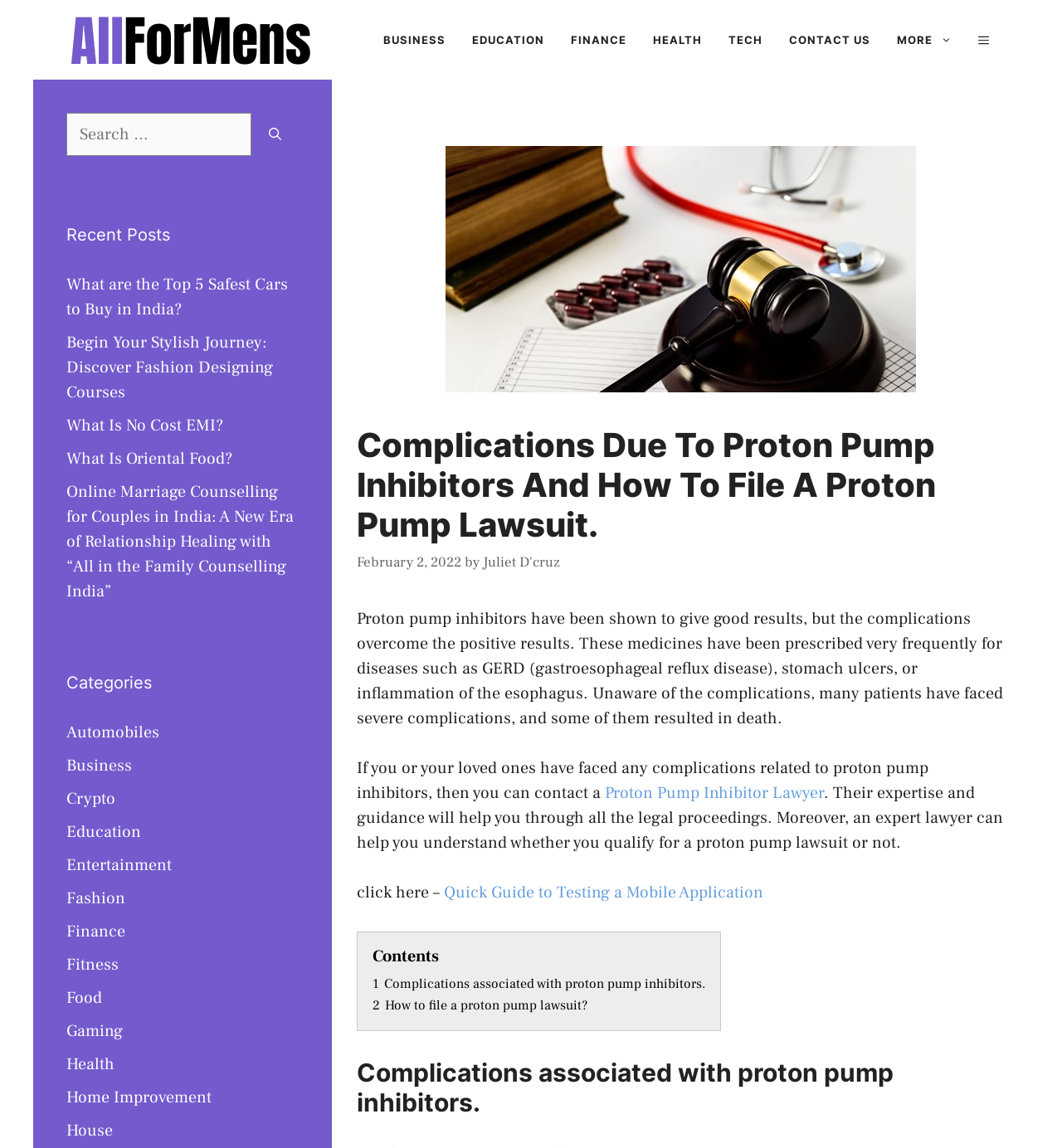Locate the bounding box coordinates of the element that needs to be clicked to carry out the instruction: "Click the 'HEALTH' link". The coordinates should be given as four float numbers ranging from 0 to 1, i.e., [left, top, right, bottom].

[0.602, 0.013, 0.673, 0.056]